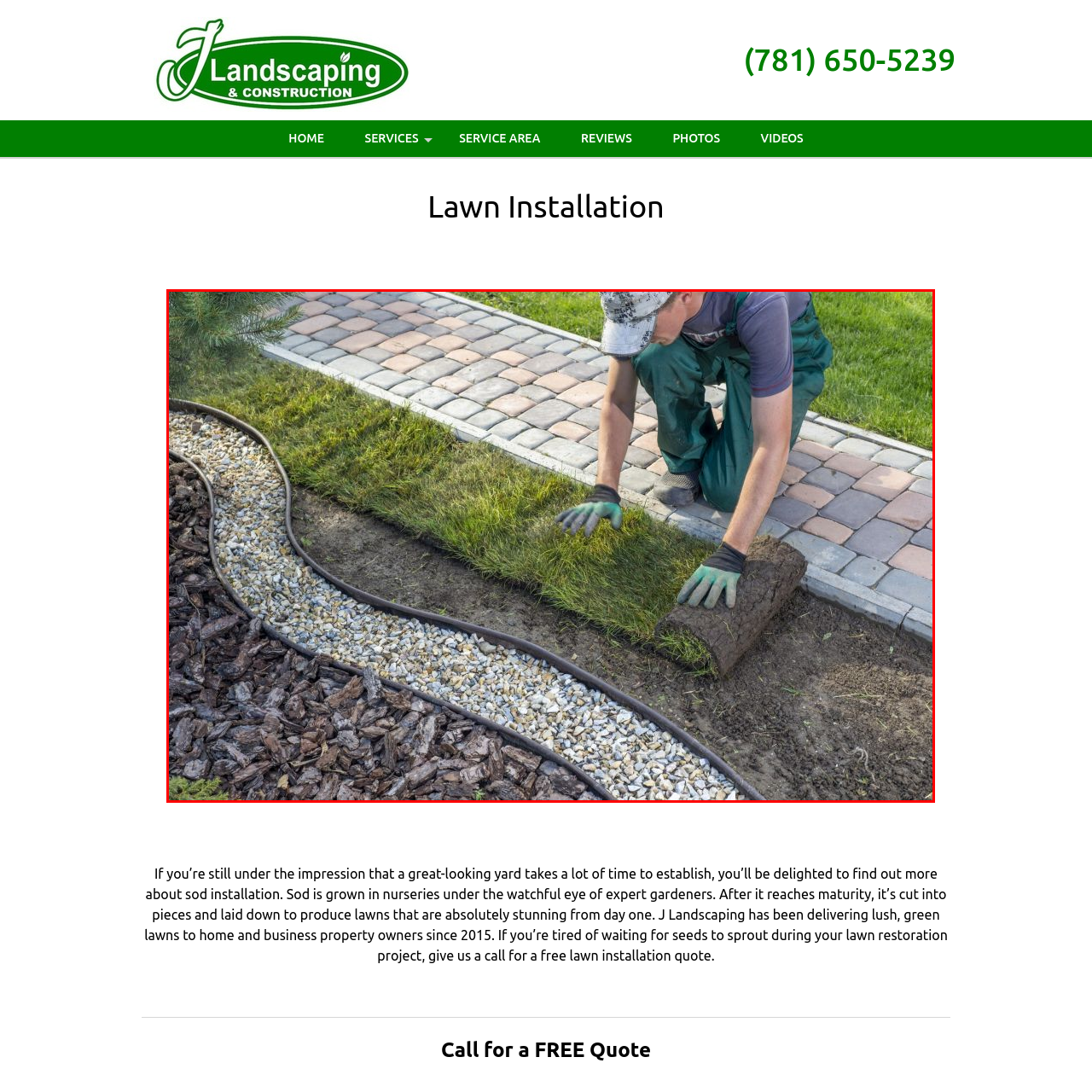Inspect the image surrounded by the red outline and respond to the question with a brief word or phrase:
What is the purpose of the gravel and mulch?

Decorative border